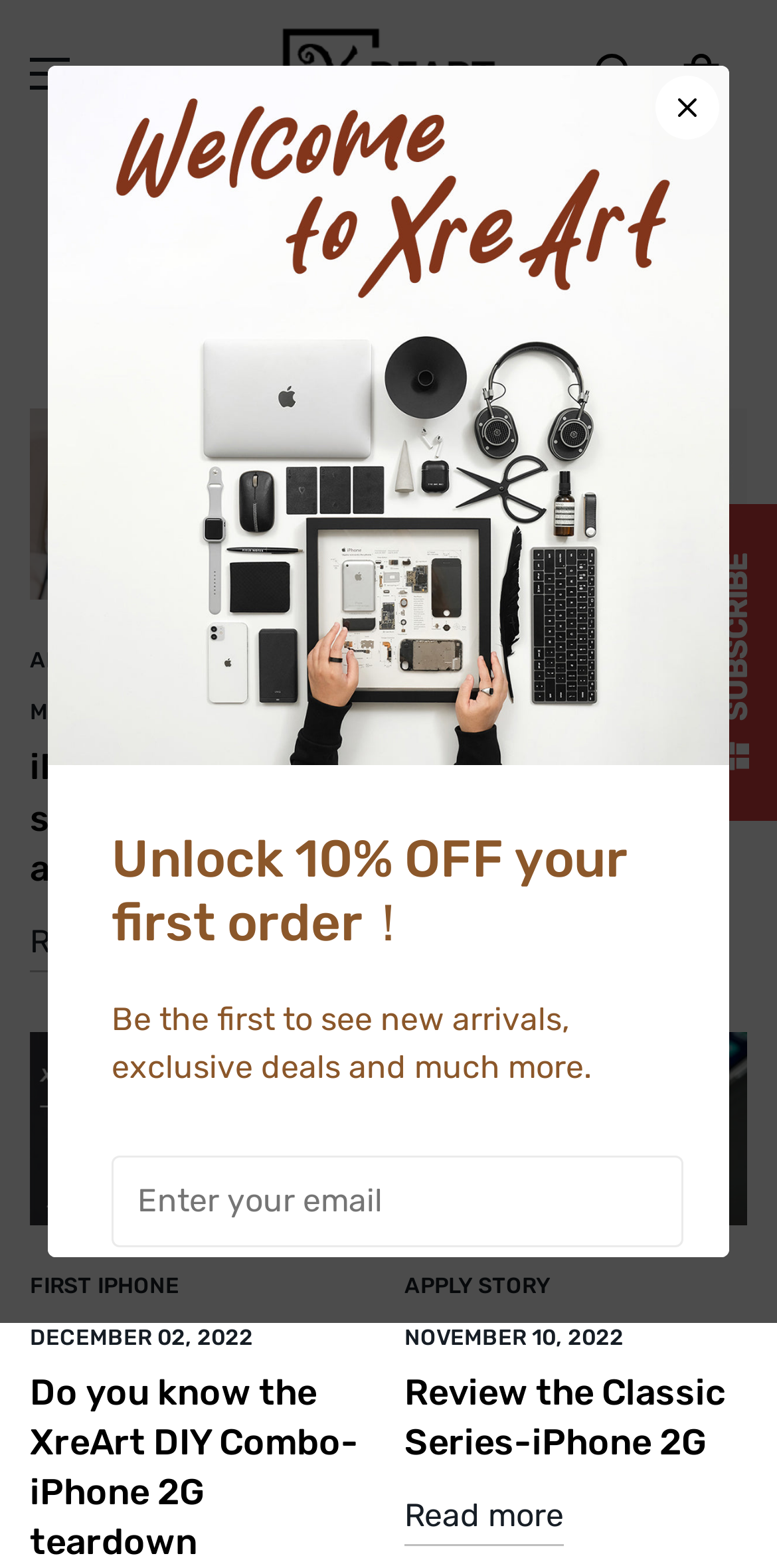Please identify the bounding box coordinates of the area I need to click to accomplish the following instruction: "Read the blog post about iPhone 6".

[0.038, 0.26, 0.479, 0.383]